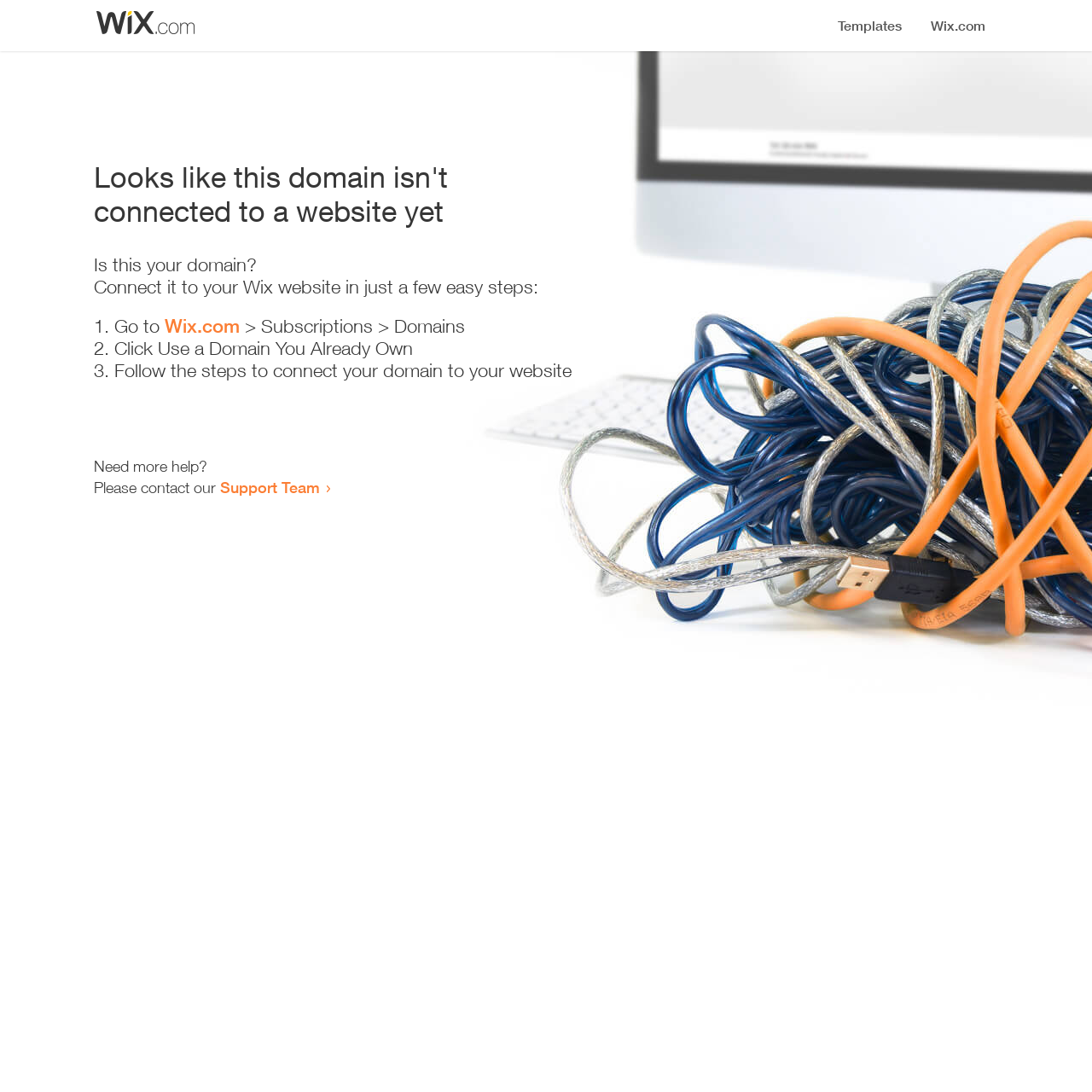Find the bounding box coordinates for the HTML element described as: "Wix.com". The coordinates should consist of four float values between 0 and 1, i.e., [left, top, right, bottom].

[0.151, 0.288, 0.22, 0.309]